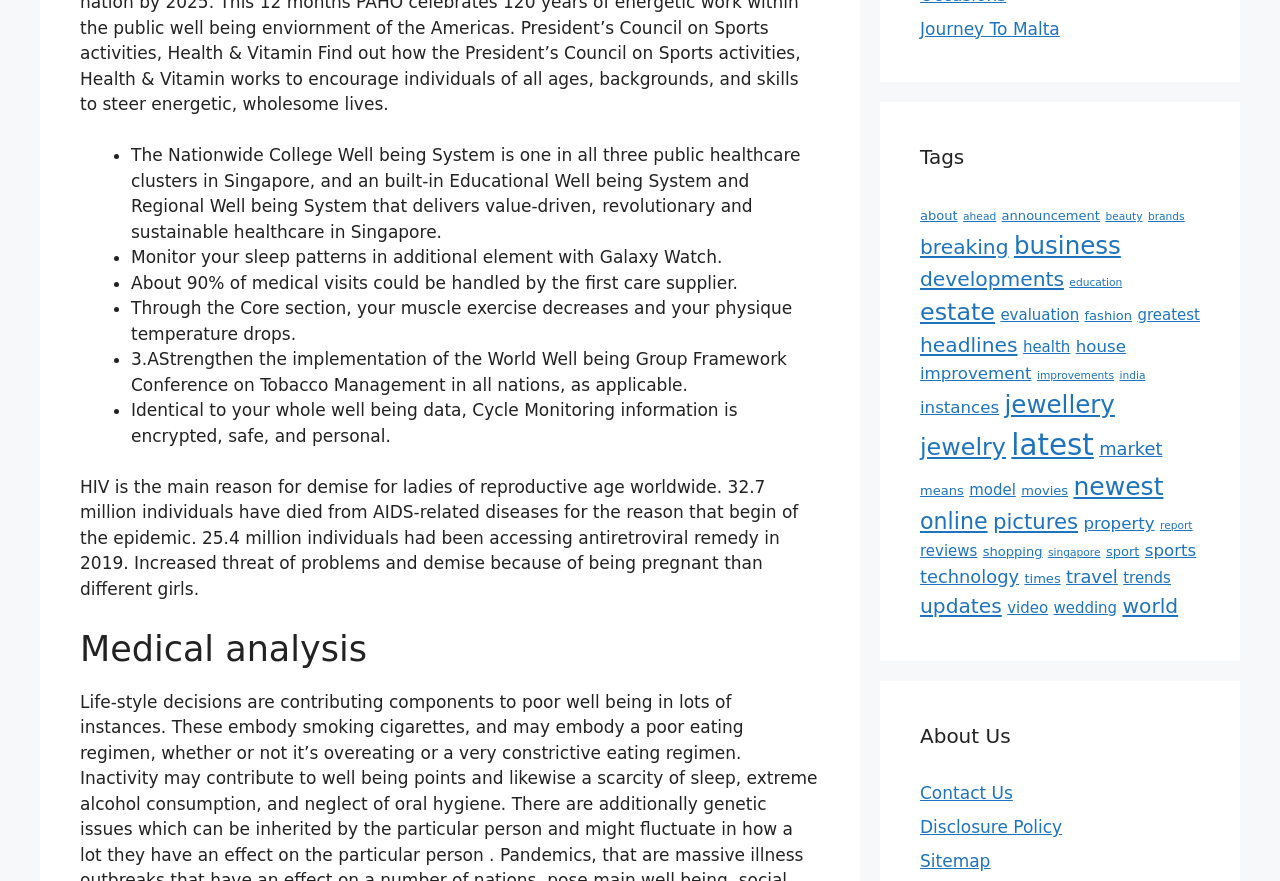Extract the bounding box for the UI element that matches this description: "times".

[0.8, 0.648, 0.829, 0.665]